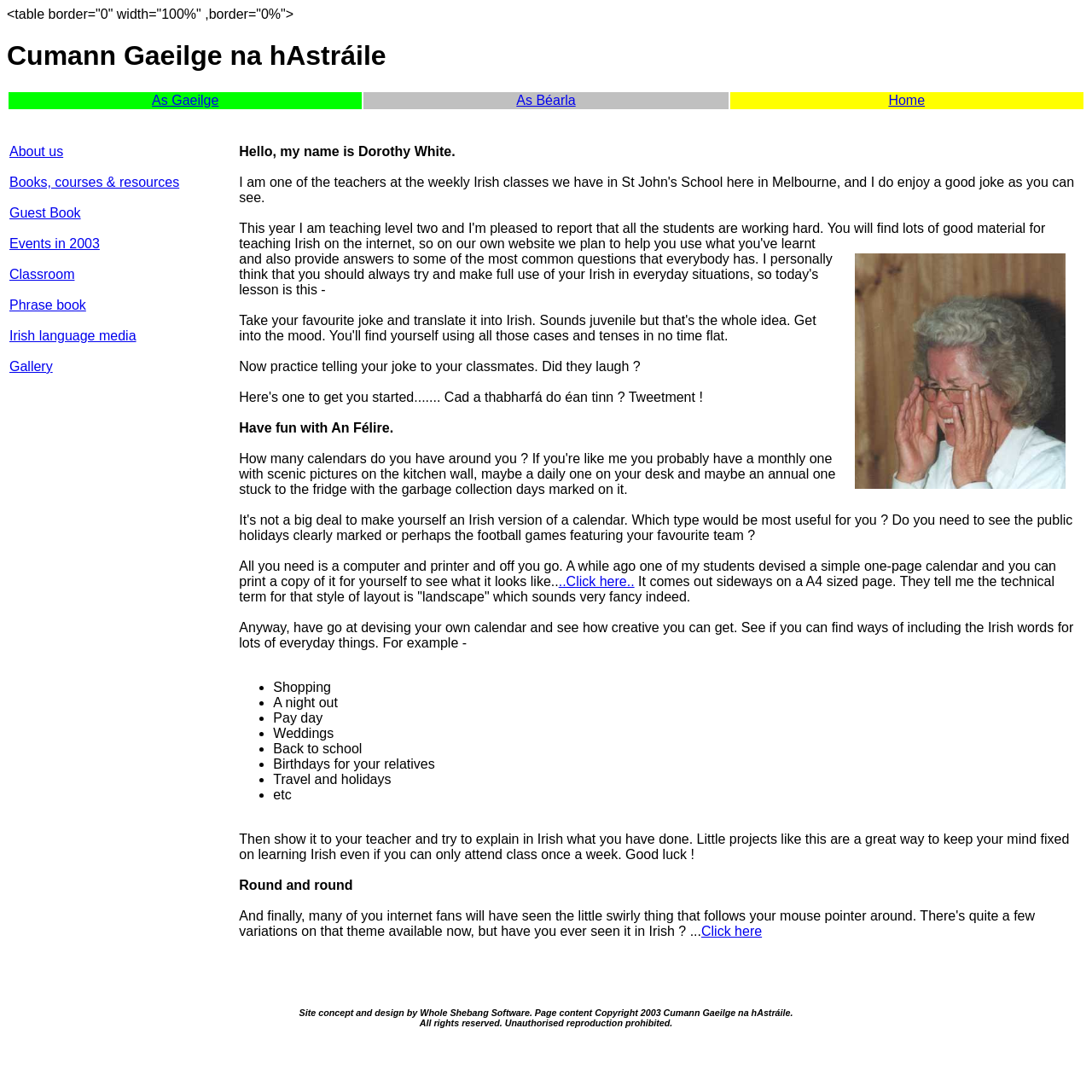Provide a one-word or one-phrase answer to the question:
What is the technical term for the layout of the calendar mentioned in the article?

landscape